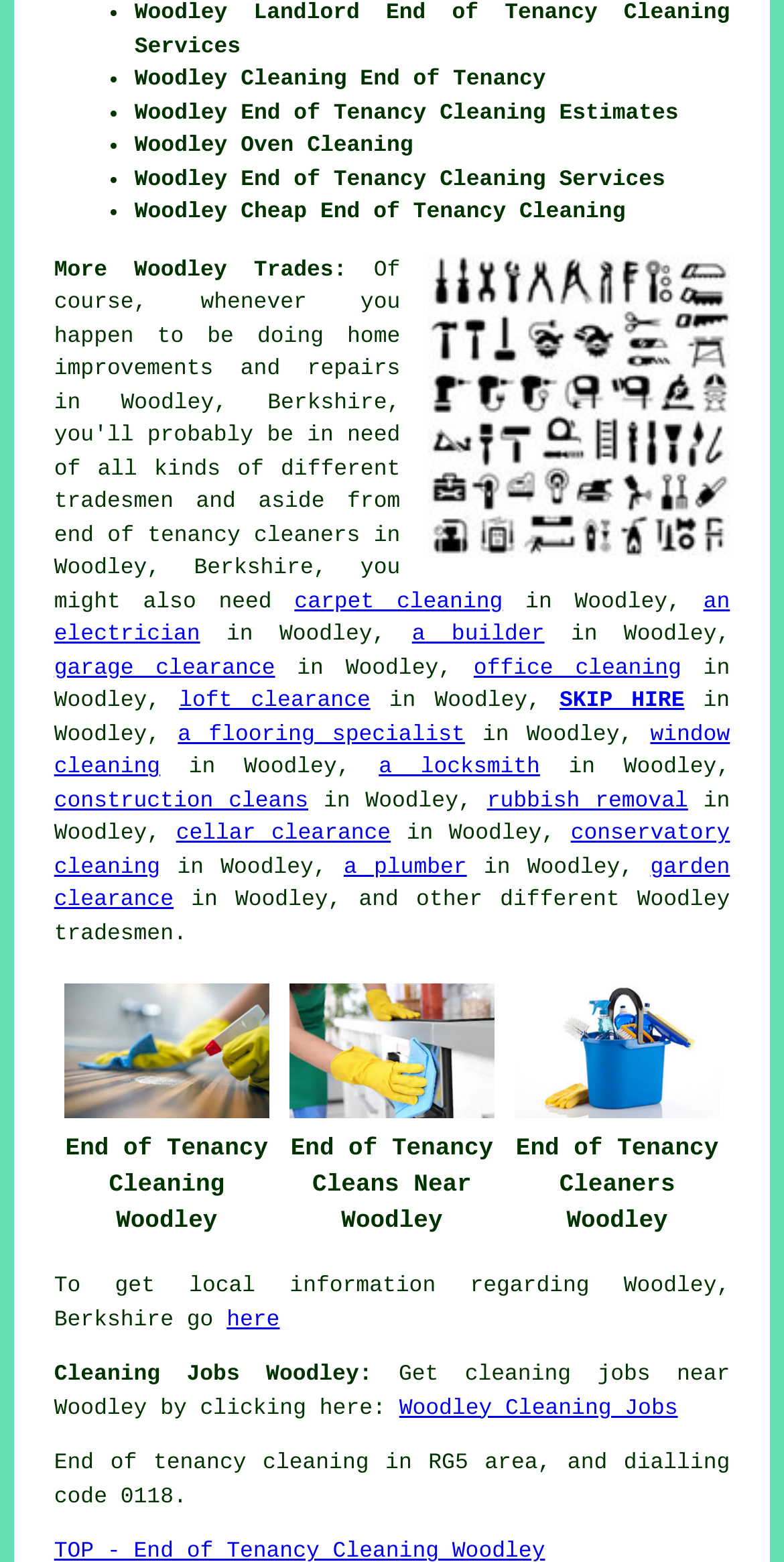Please locate the bounding box coordinates of the region I need to click to follow this instruction: "Click on 'carpet cleaning'".

[0.376, 0.378, 0.641, 0.394]